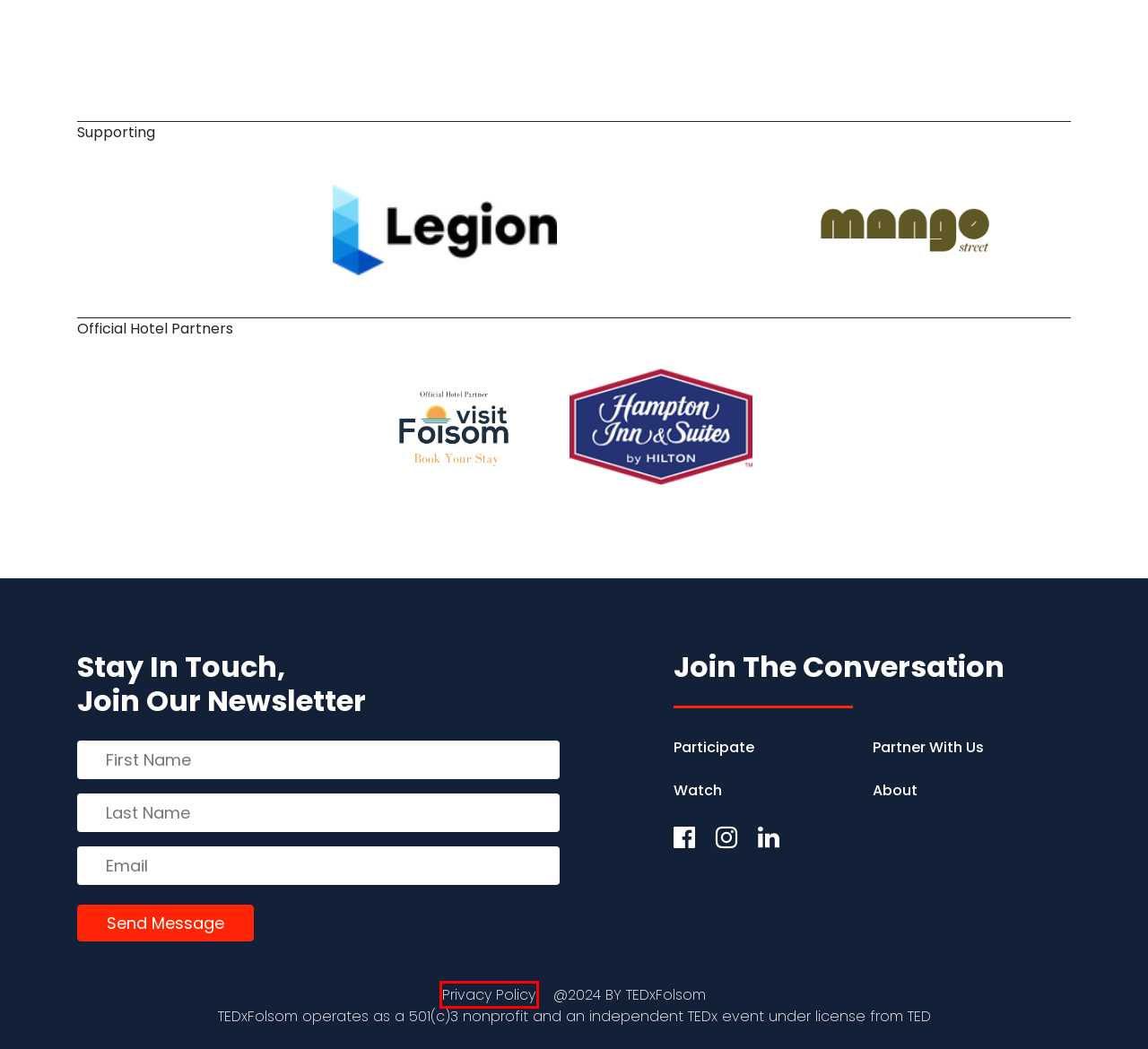Inspect the screenshot of a webpage with a red rectangle bounding box. Identify the webpage description that best corresponds to the new webpage after clicking the element inside the bounding box. Here are the candidates:
A. Attend Reimagine - TEDxFolsom Conference
B. Discover Folsom's Outdoor Delights, Business Advocacy, and Economic Growth with Choose Folsom
C. TEDx Folsom | Visit Folsom
D. Privacy Policy - TEDxFolsom Conference
E. K & K Chai
F. About - TEDxFolsom Conference
G. Event Management, Technical Design and Production Services
H. Folsom – Curry Pizza House

D